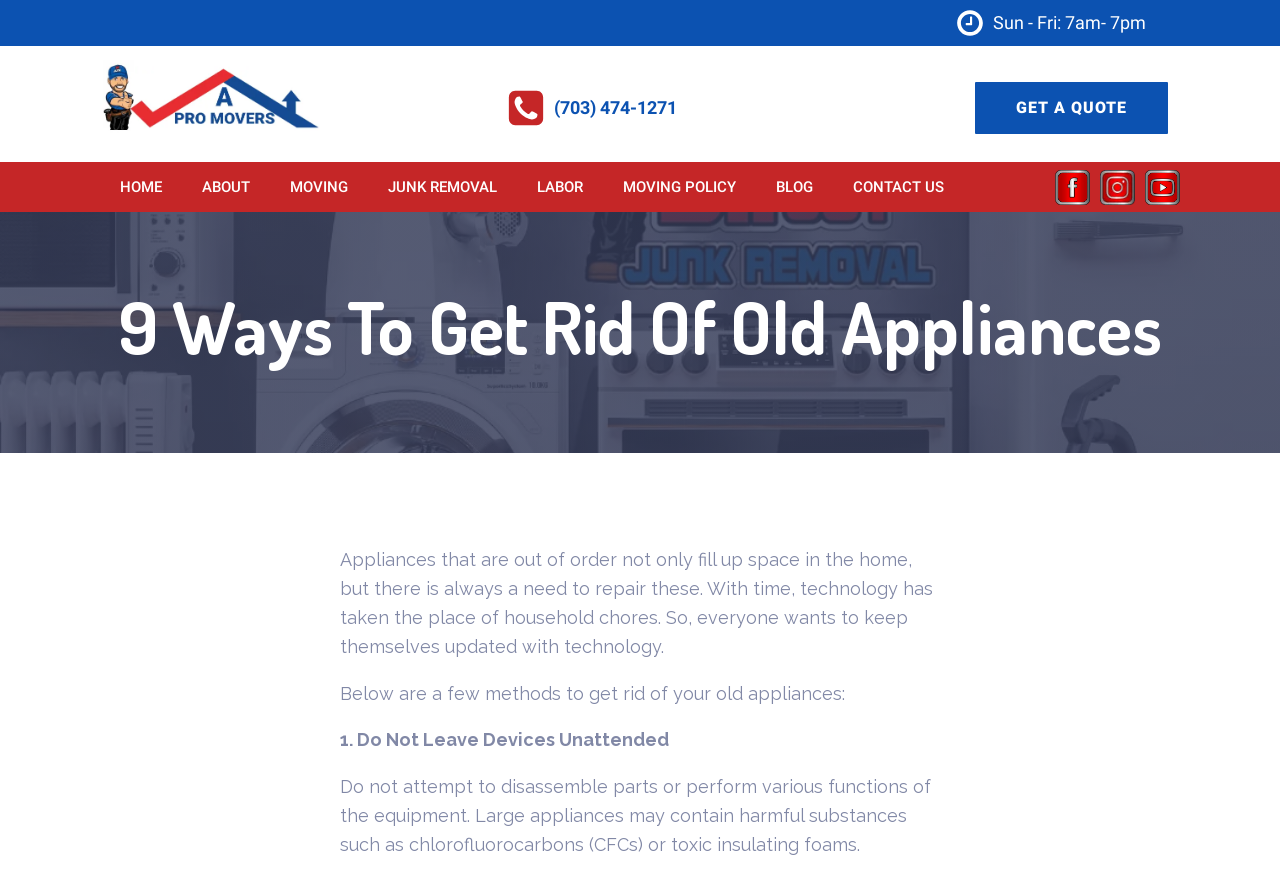Find the bounding box coordinates of the element to click in order to complete this instruction: "Click on the 'Political Strategy' link". The bounding box coordinates must be four float numbers between 0 and 1, denoted as [left, top, right, bottom].

None